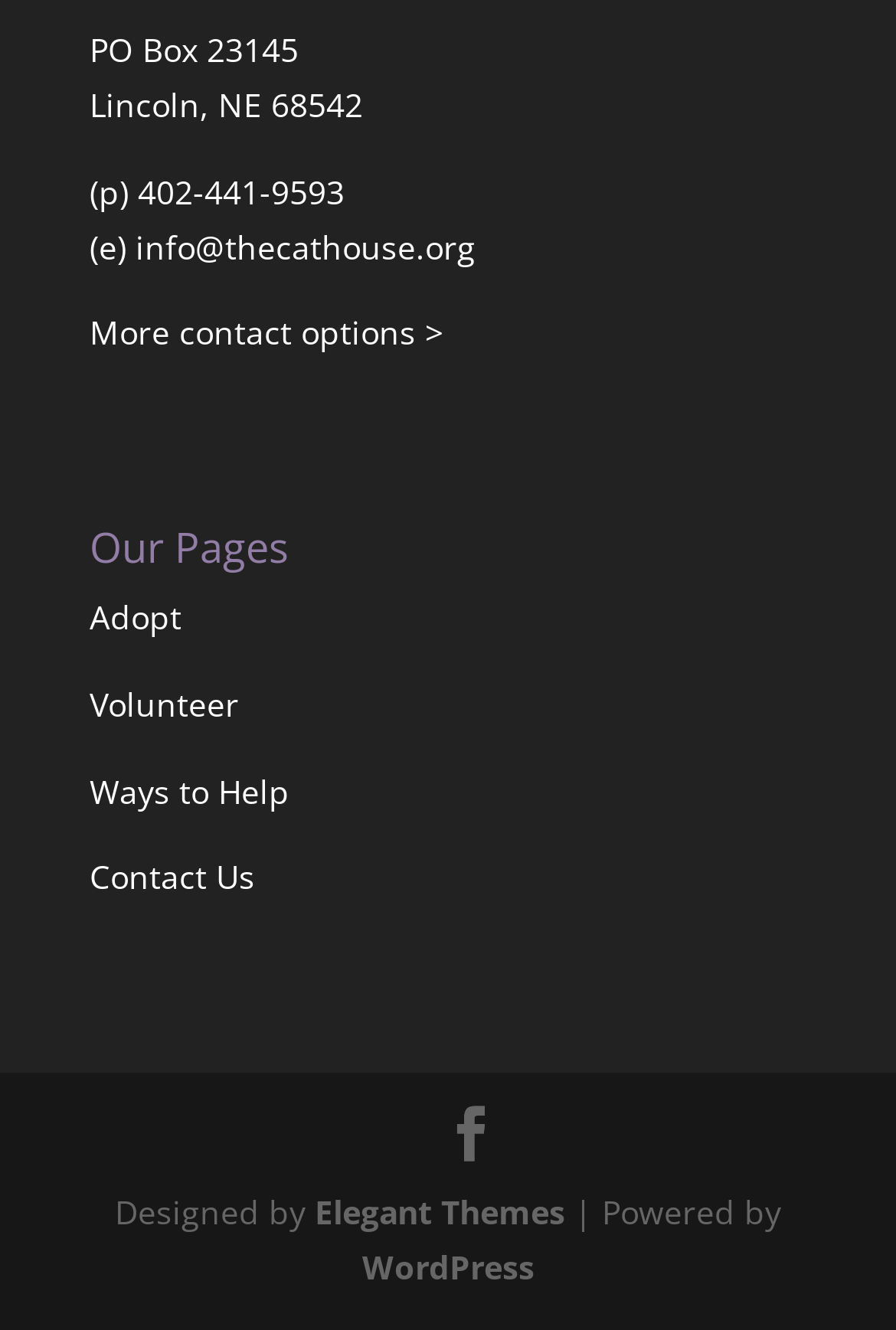Using the description: "Ways to Help", identify the bounding box of the corresponding UI element in the screenshot.

[0.1, 0.578, 0.323, 0.611]